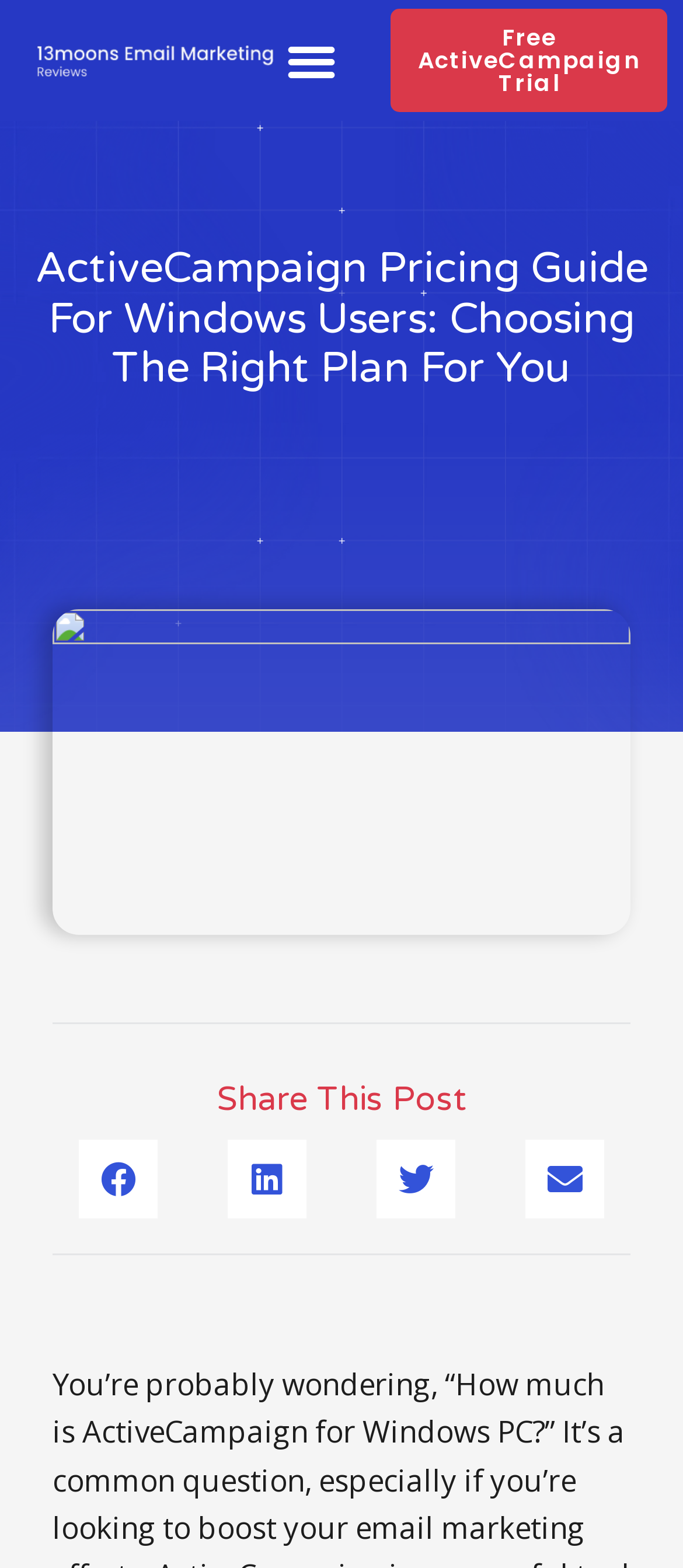Given the element description, predict the bounding box coordinates in the format (top-left x, top-left y, bottom-right x, bottom-right y), using floating point numbers between 0 and 1: Menu

[0.4, 0.014, 0.512, 0.063]